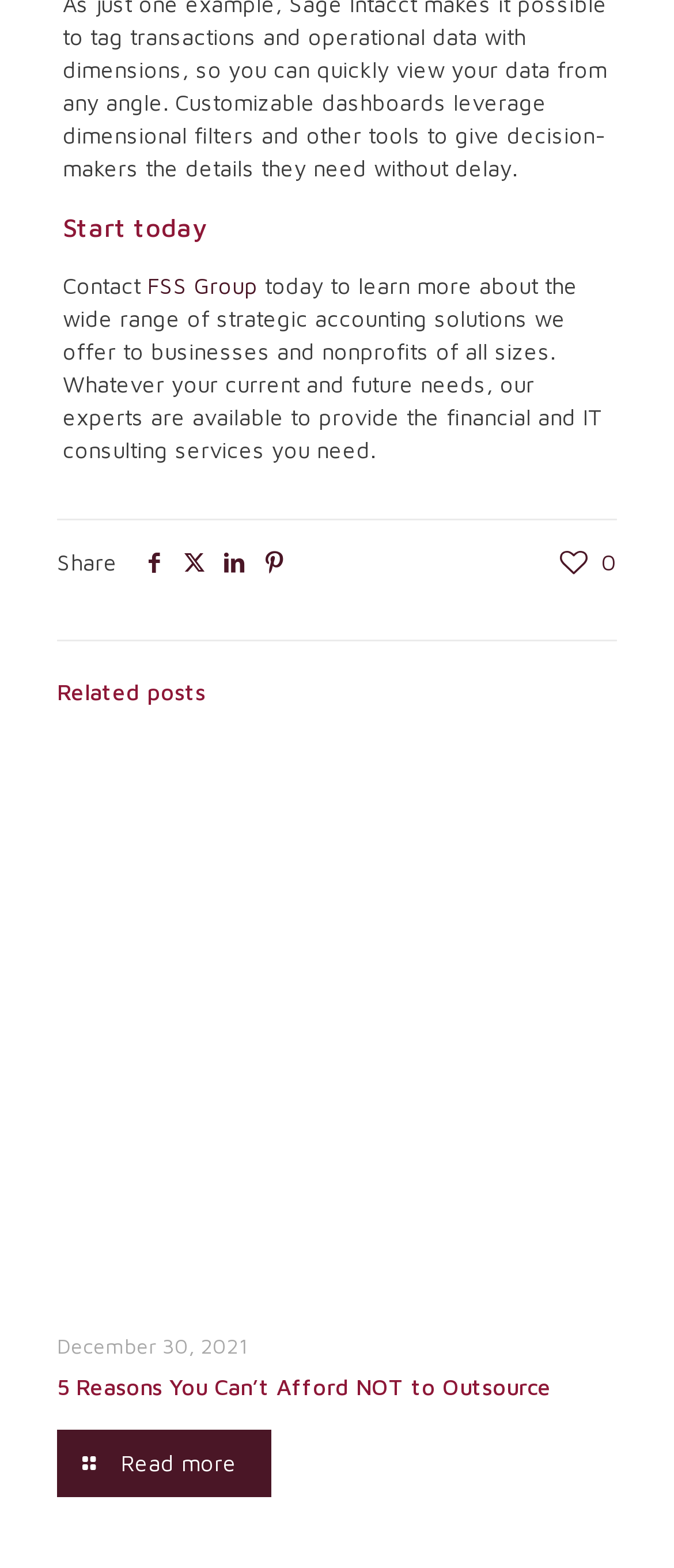Specify the bounding box coordinates of the element's area that should be clicked to execute the given instruction: "Click on 'FSS Group'". The coordinates should be four float numbers between 0 and 1, i.e., [left, top, right, bottom].

[0.219, 0.173, 0.383, 0.191]